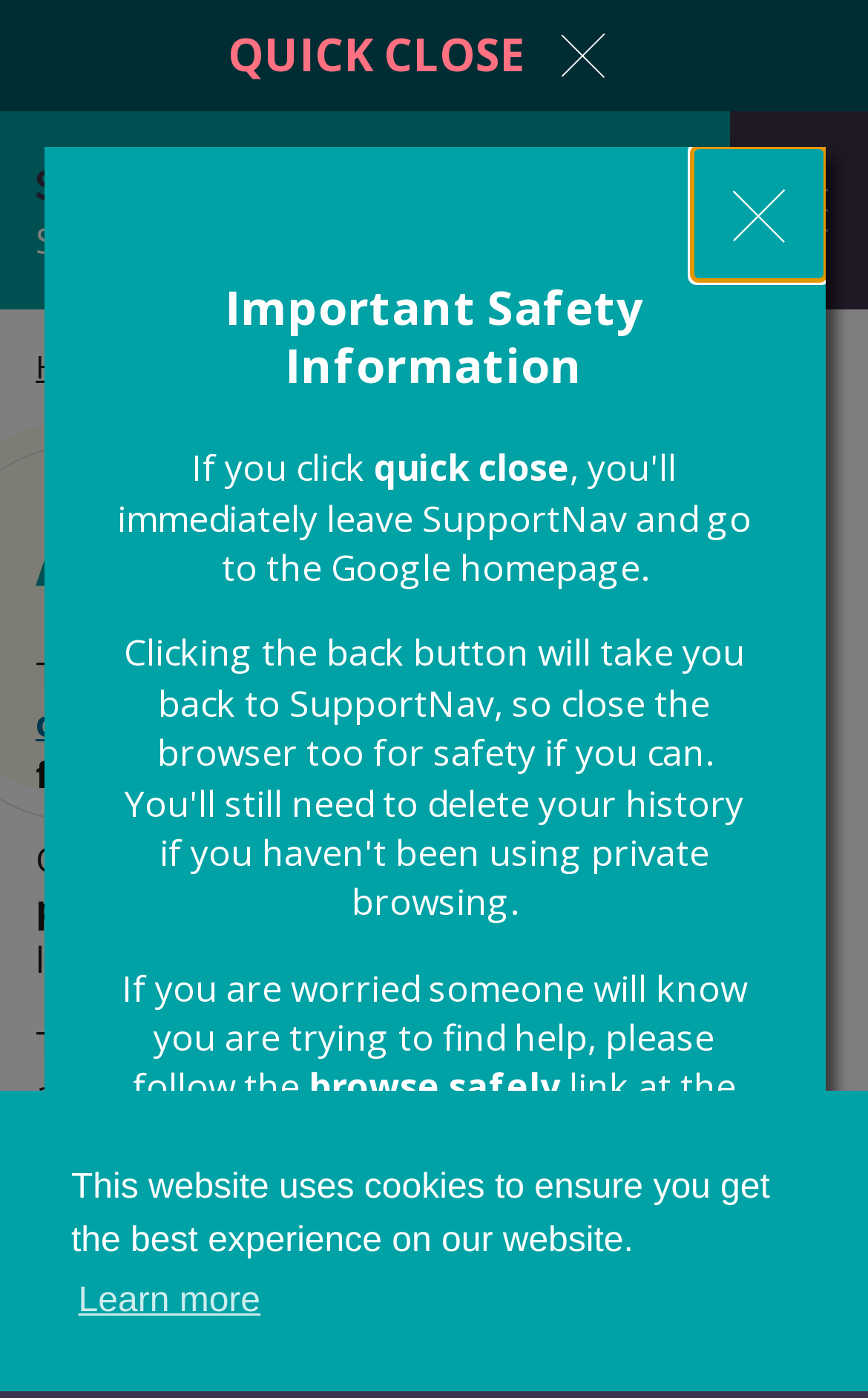Based on the image, give a detailed response to the question: What is the purpose of the website?

The website appears to be providing support and resources for individuals experiencing domestic abuse, as indicated by the link 'SupportNav Support against domestic abuse' and the content of the webpage, which discusses applying for court orders and getting legal protection.